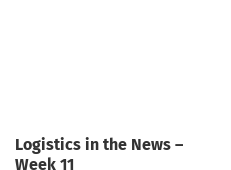What is the purpose of the blog post?
Please craft a detailed and exhaustive response to the question.

The blog post is designed to keep readers informed about the latest developments and insights in the field of logistics, suggesting that its purpose is to provide timely information to its audience.